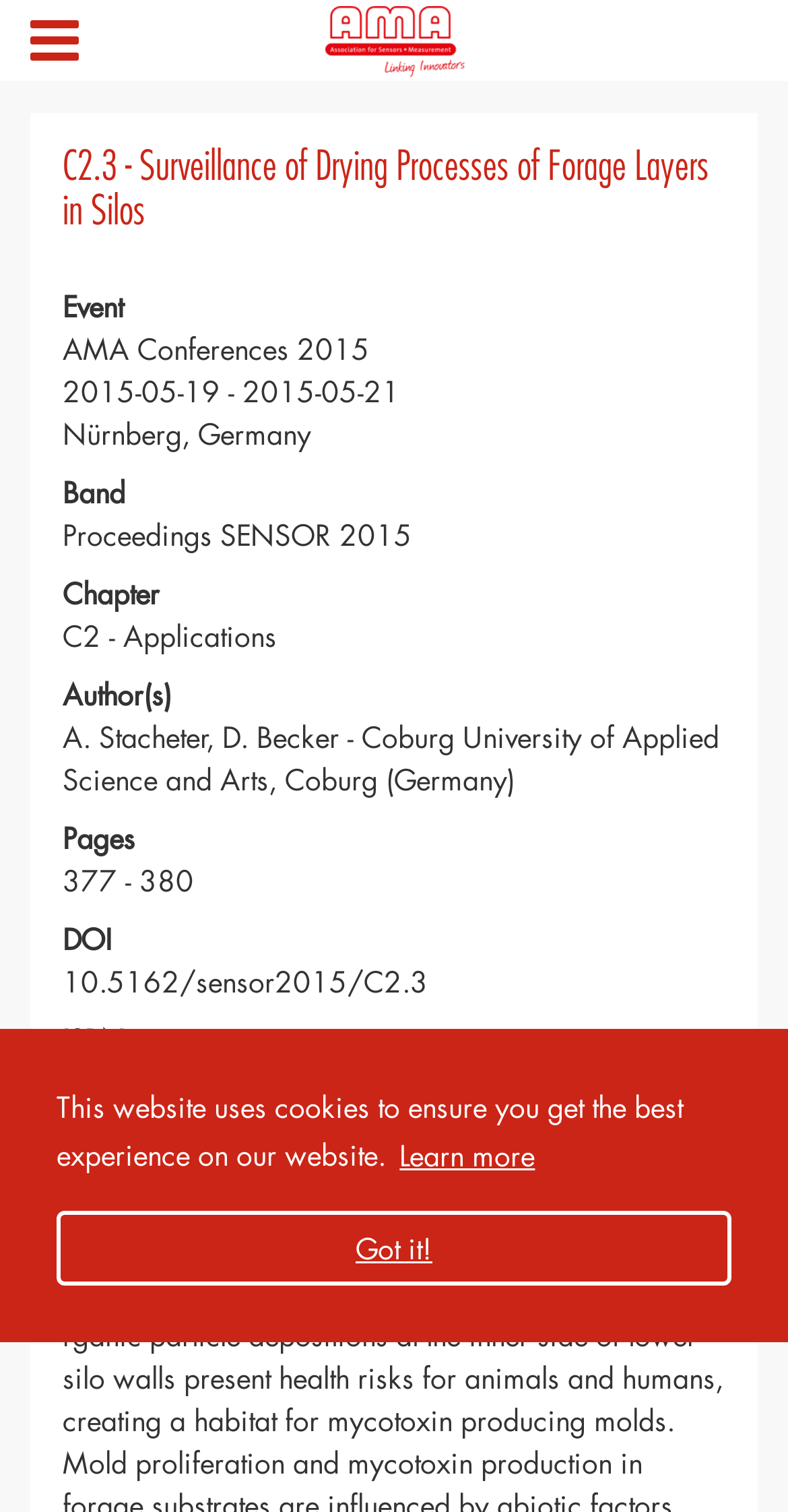Generate a thorough description of the webpage.

The webpage is about a scientific publication titled "C2.3 - Surveillance of Drying Processes of Forage Layers in Silos" from AMA Science. At the top of the page, there is a cookie consent dialog with a message explaining the use of cookies on the website. Below the dialog, there are two buttons: "learn more about cookies" and "dismiss cookie message".

The main content of the page is divided into two sections. The first section is a heading with the title of the publication, followed by a description list that provides details about the event, including the conference name, date, location, and publication information. The list consists of 9 terms, each with a corresponding detail, such as the event name, date, and author(s).

The second section is another heading titled "Abstract", which is located at the bottom of the page. However, there is no abstract text provided below this heading.

There are no images on the page, and the layout is primarily composed of text elements, including headings, static text, and buttons. The overall structure of the page is organized, with clear headings and concise text, making it easy to navigate and understand the content.